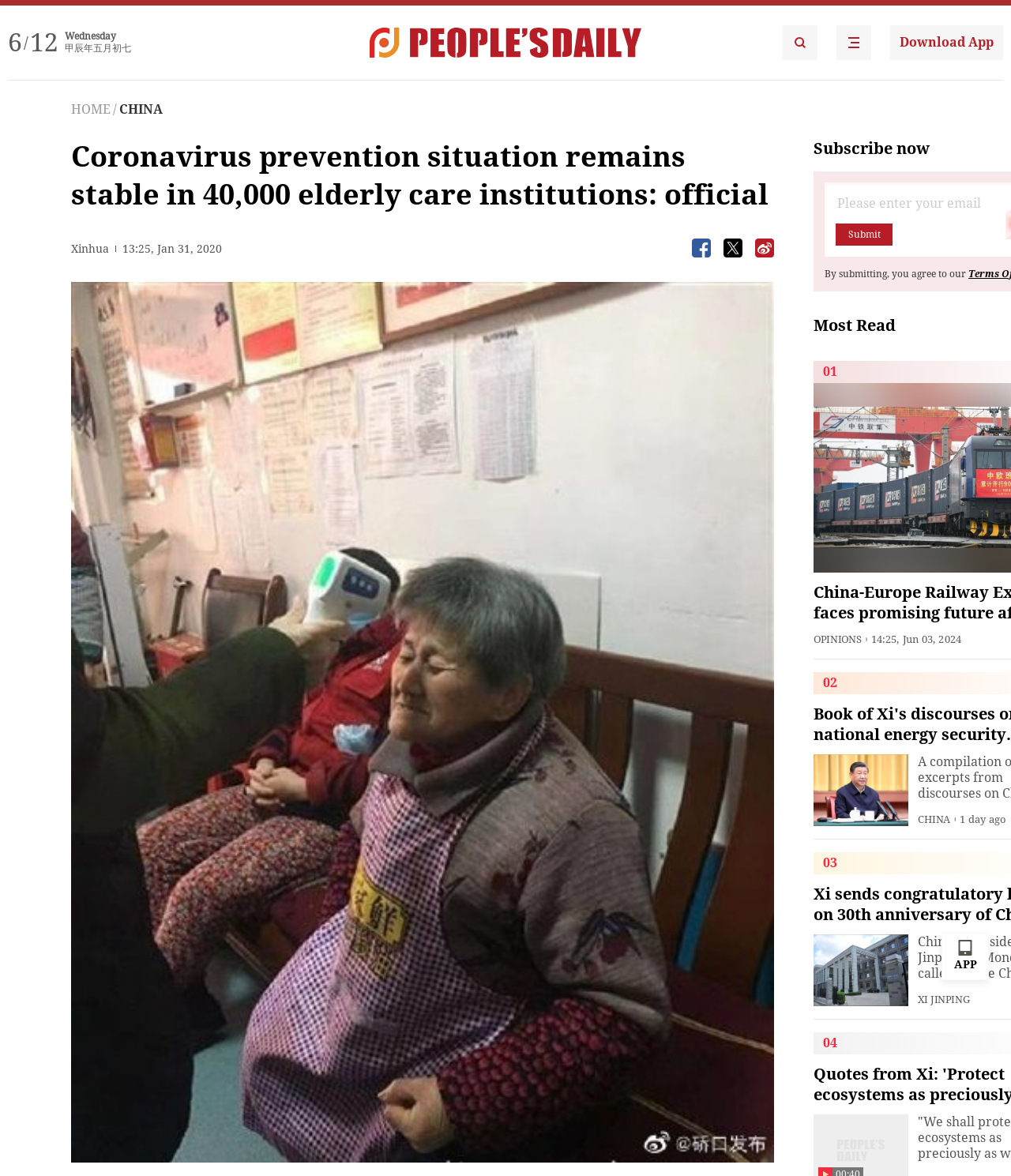Answer succinctly with a single word or phrase:
What is the title of the news article?

Coronavirus prevention situation remains stable in 40,000 elderly care institutions: official